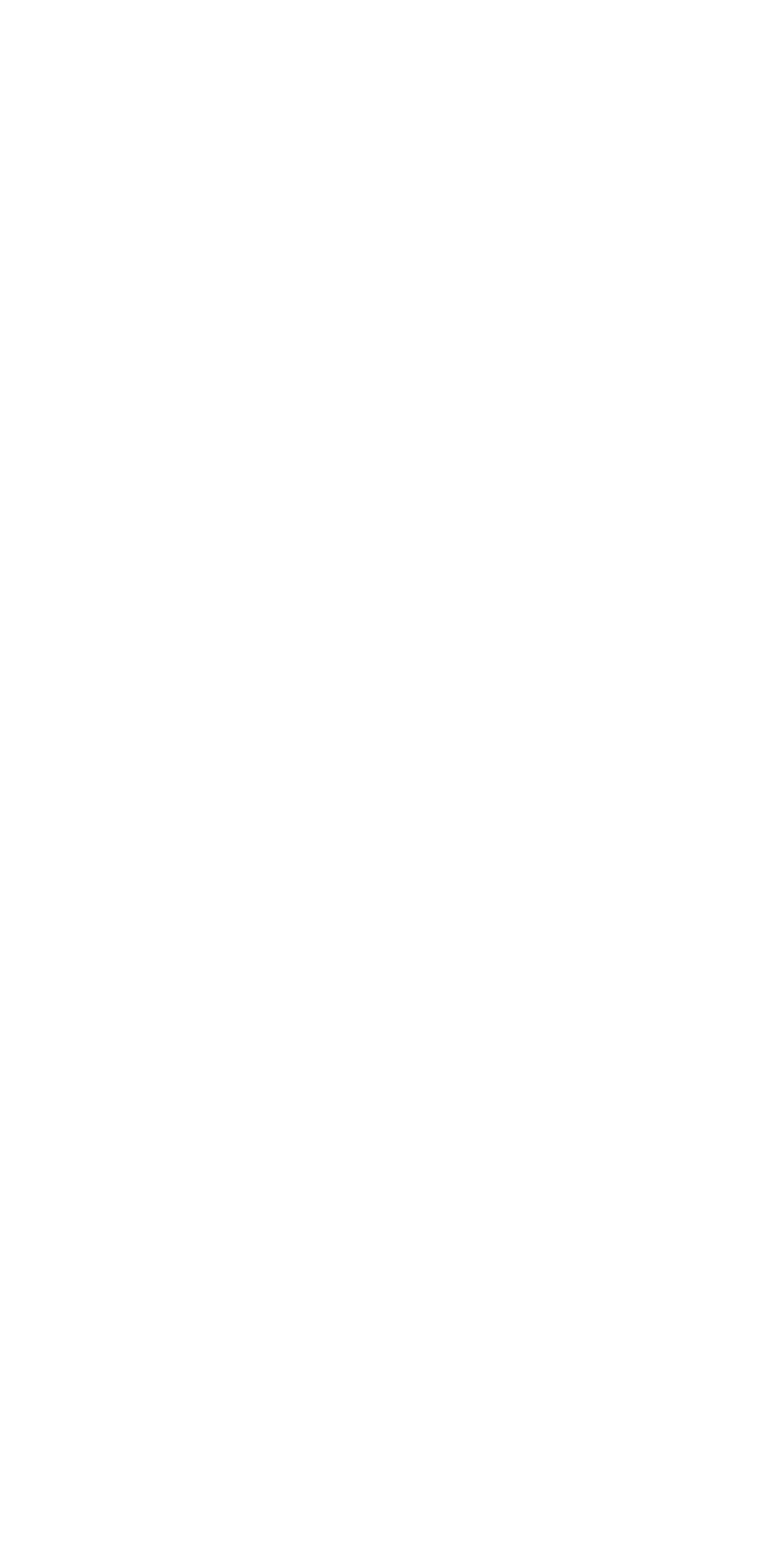Could you find the bounding box coordinates of the clickable area to complete this instruction: "View cancelation policy"?

[0.226, 0.677, 0.418, 0.694]